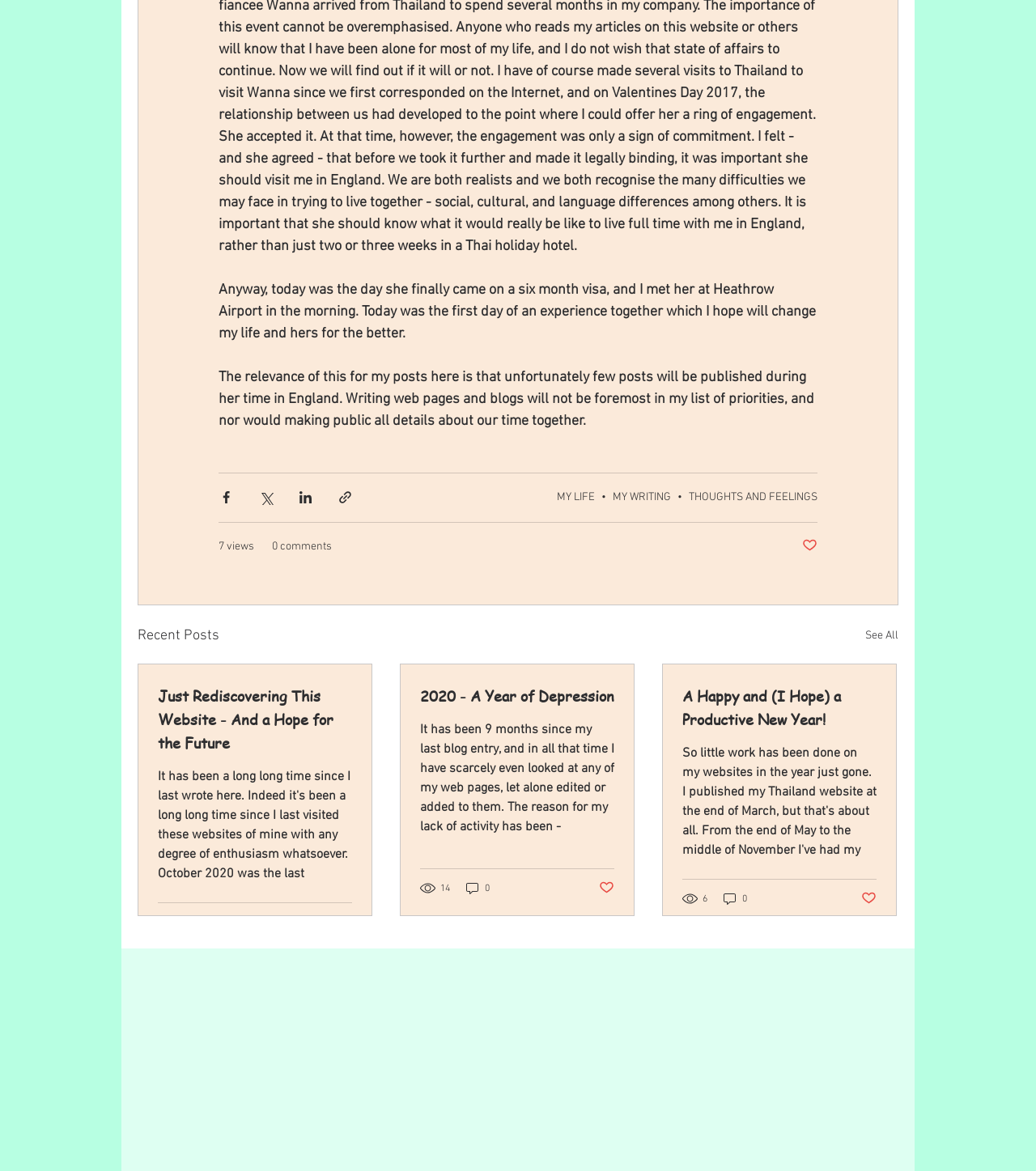Provide the bounding box coordinates in the format (top-left x, top-left y, bottom-right x, bottom-right y). All values are floating point numbers between 0 and 1. Determine the bounding box coordinate of the UI element described as: Post not marked as liked

[0.774, 0.459, 0.789, 0.474]